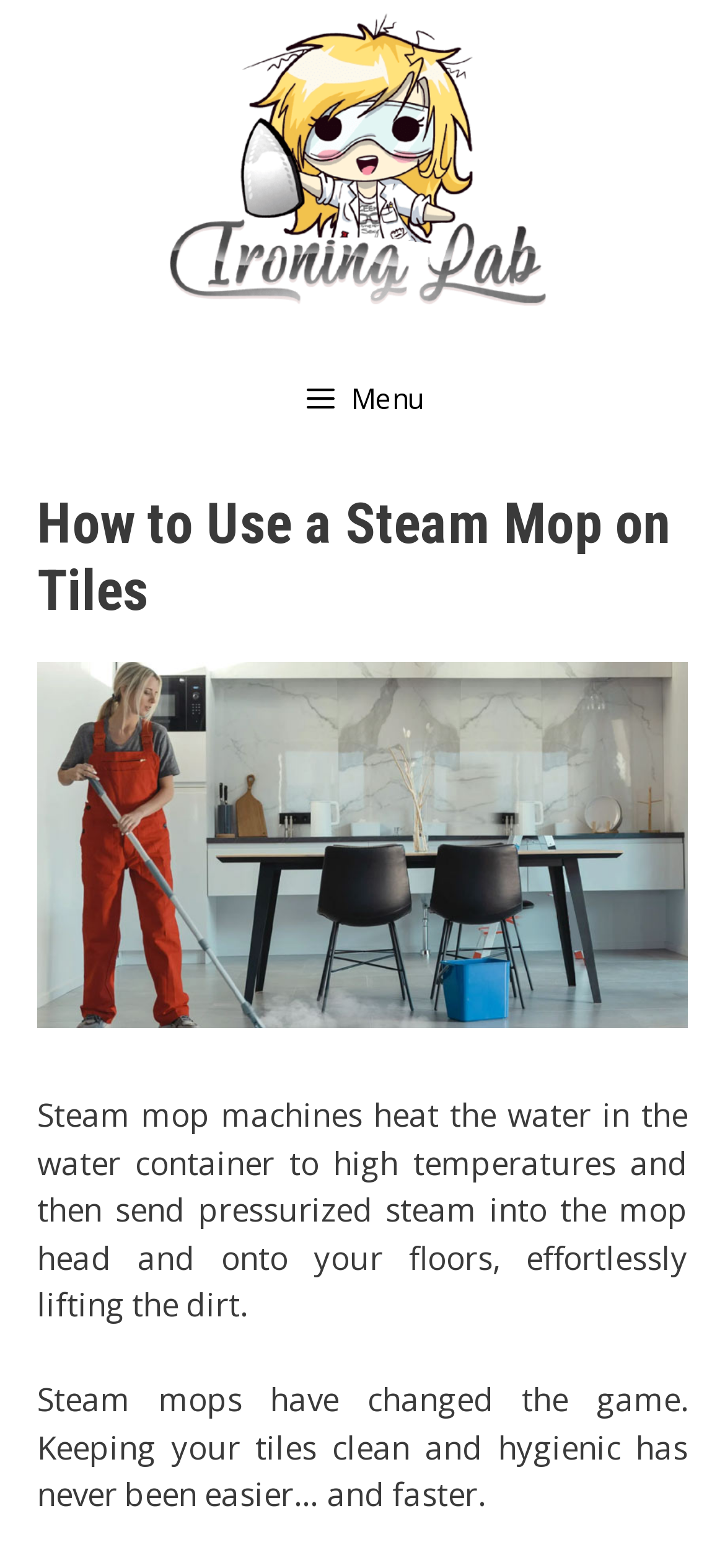What is the primary navigation menu?
Craft a detailed and extensive response to the question.

The primary navigation menu can be found at the top of the page, represented by a button with the icon '' and the text 'Menu', which is not expanded by default.